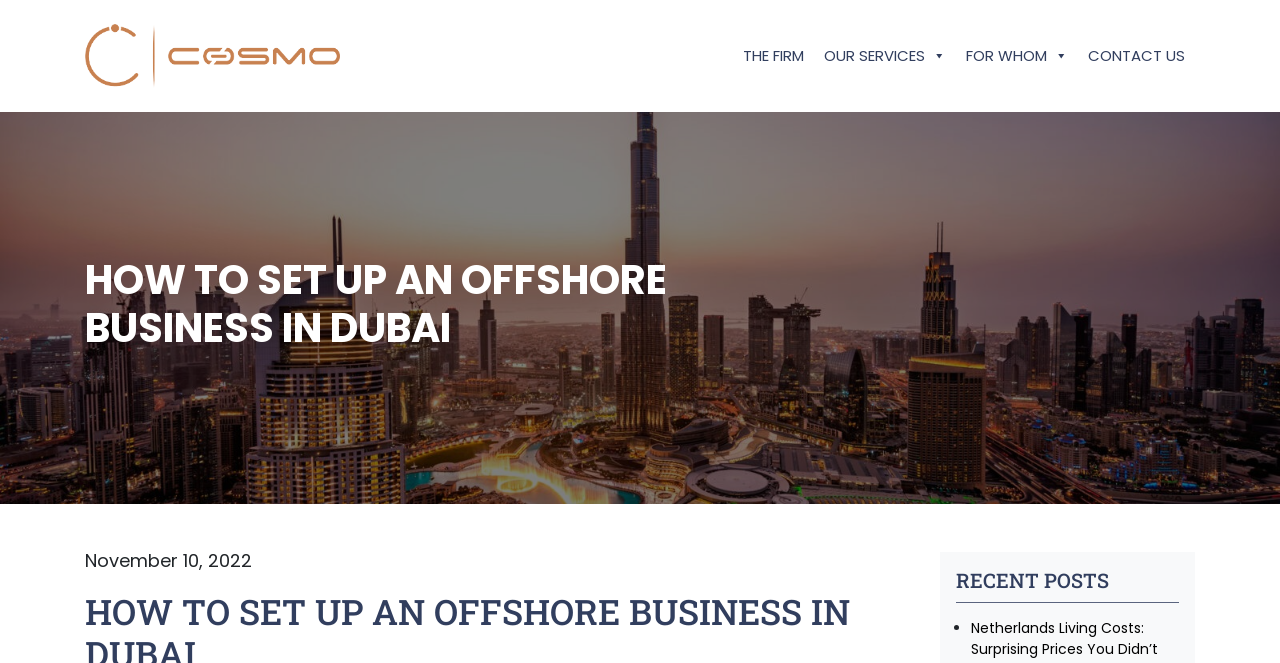Show the bounding box coordinates for the HTML element as described: "For Whom".

[0.747, 0.054, 0.842, 0.114]